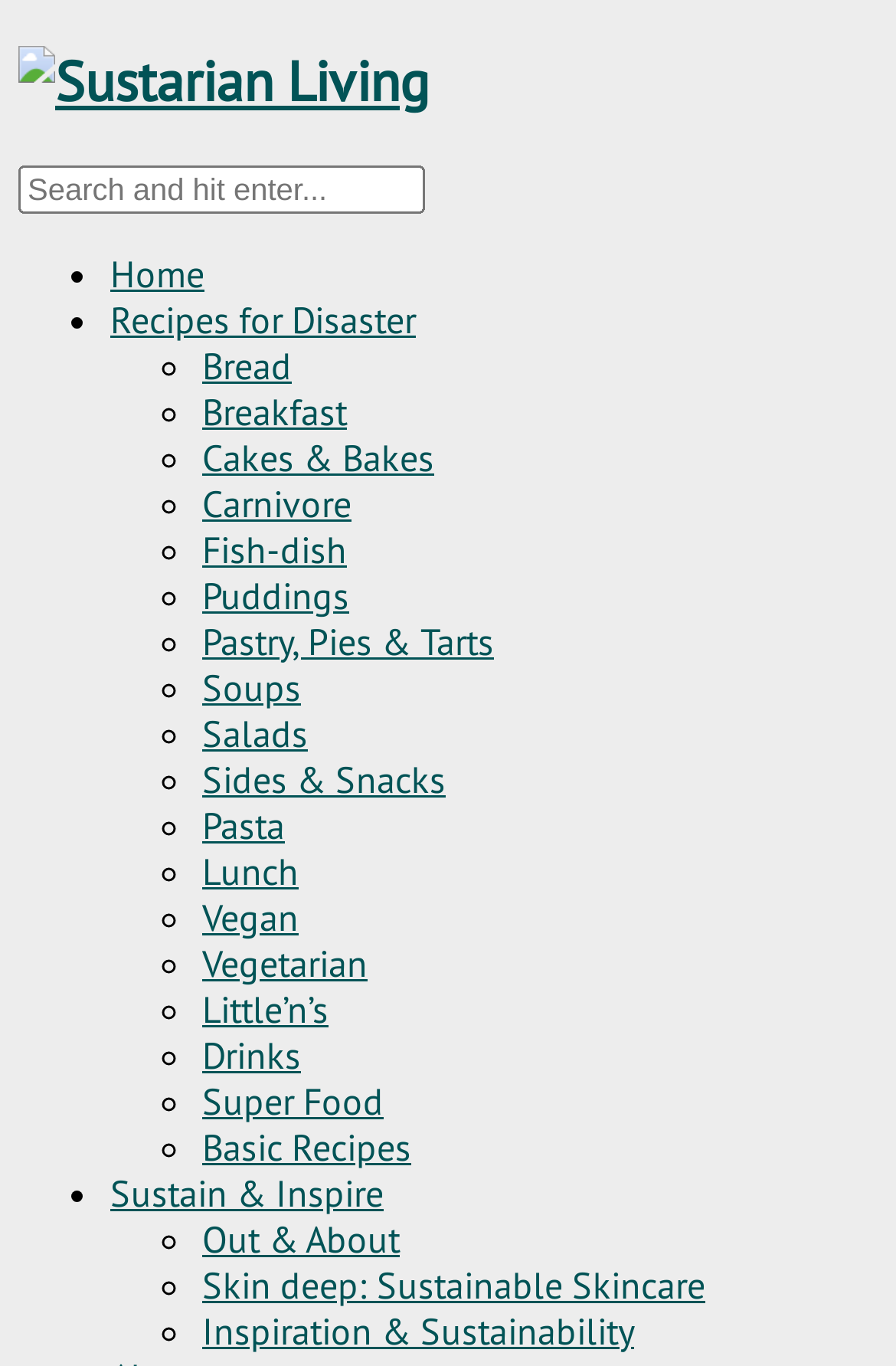Given the element description name="s" placeholder="Search and hit enter...", specify the bounding box coordinates of the corresponding UI element in the format (top-left x, top-left y, bottom-right x, bottom-right y). All values must be between 0 and 1.

[0.021, 0.121, 0.474, 0.156]